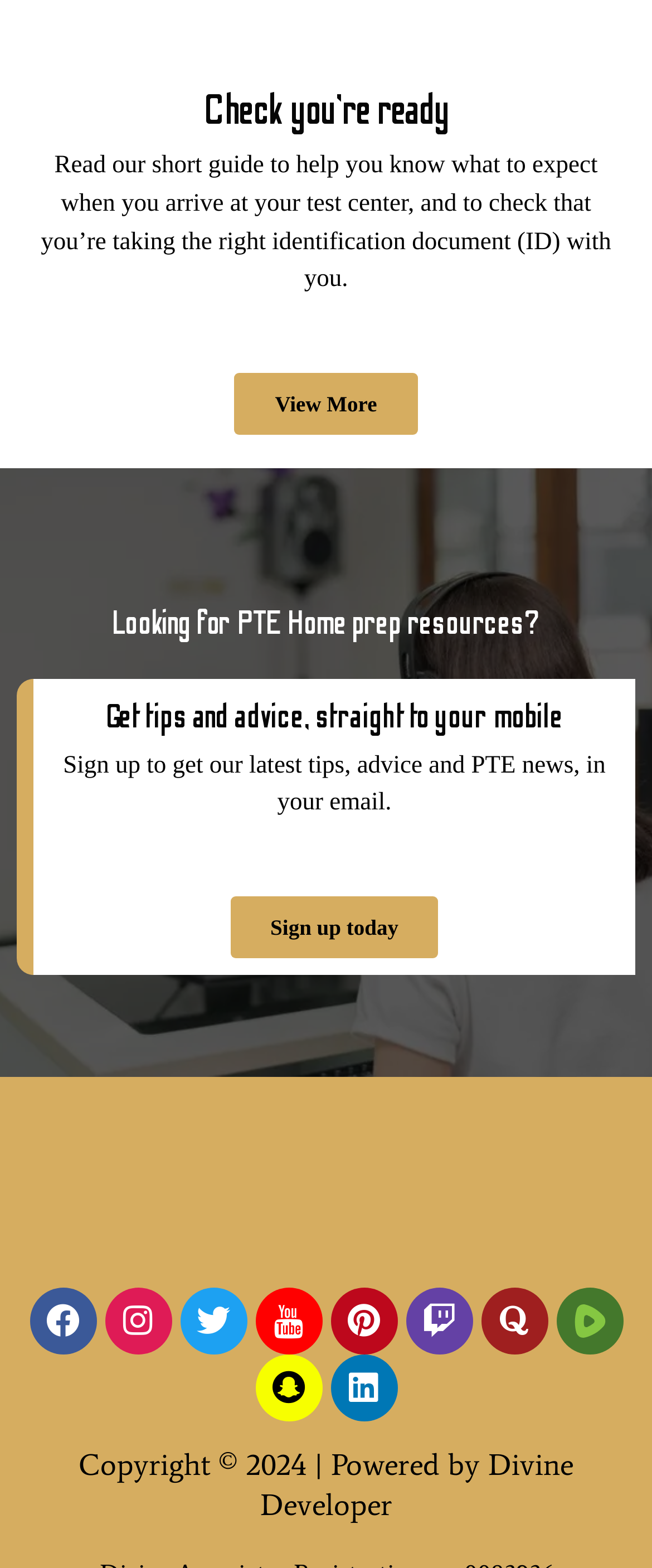Predict the bounding box of the UI element that fits this description: "Icon-youtube".

[0.391, 0.822, 0.494, 0.864]